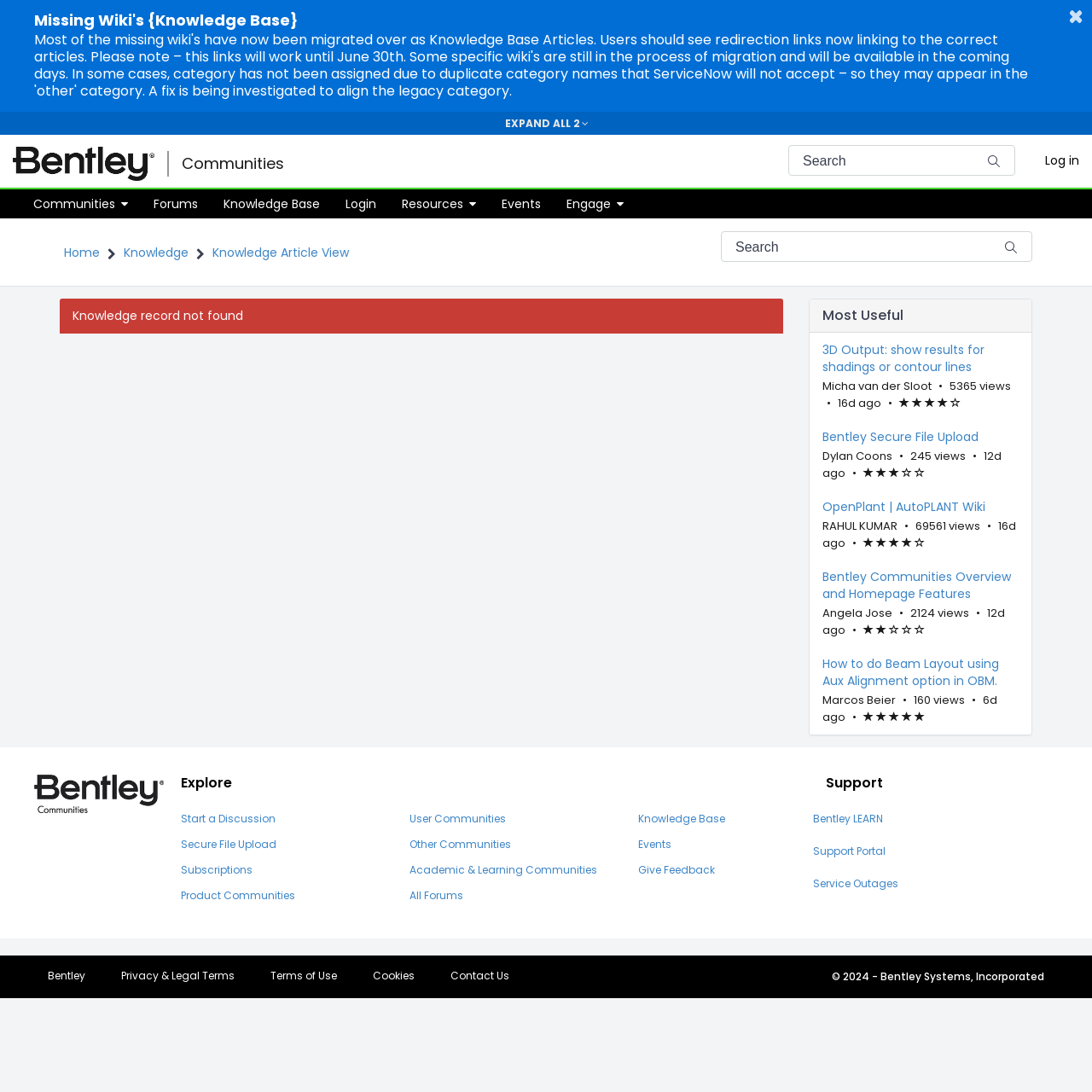What is the title of the first article in the Most Useful Articles section?
Based on the screenshot, provide your answer in one word or phrase.

3D Output: show results for shadings or contour lines